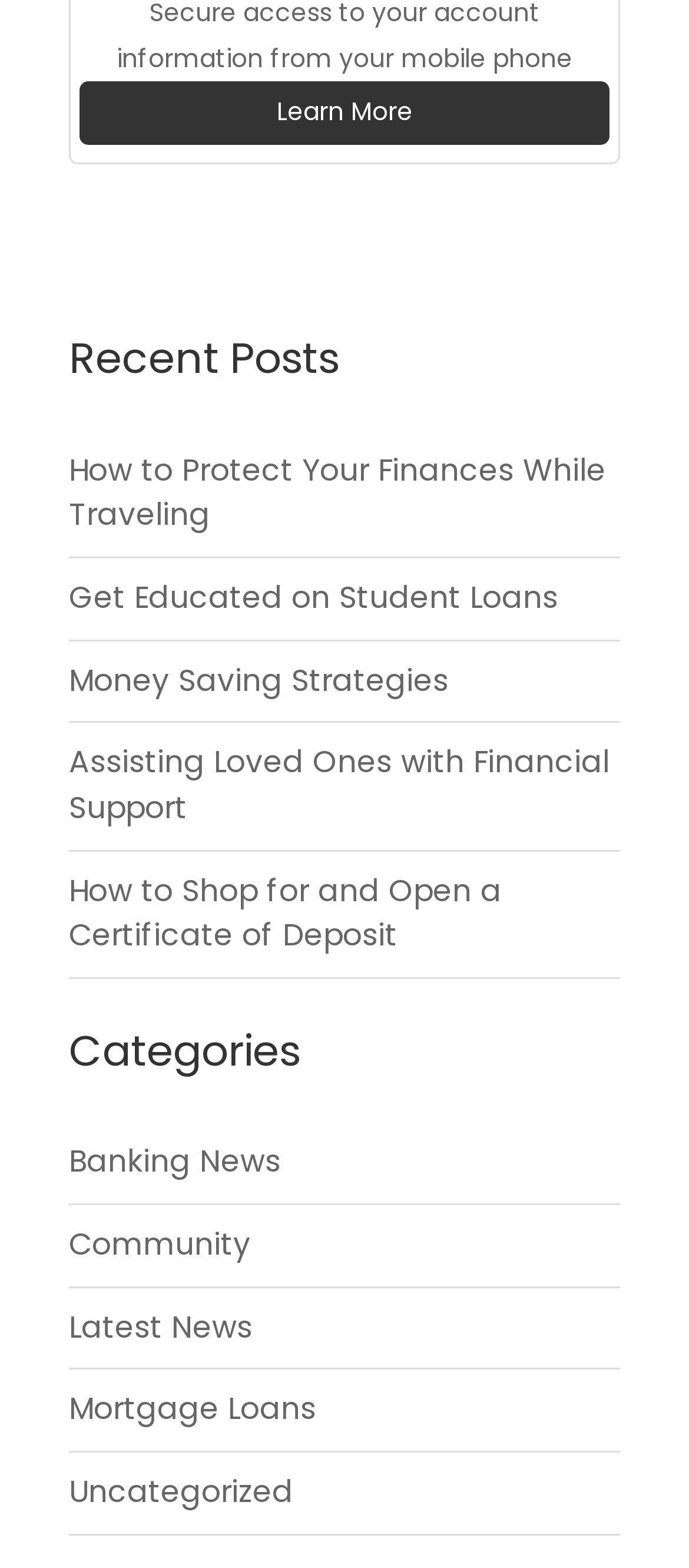What is the last category listed on the webpage?
Look at the image and answer the question using a single word or phrase.

Uncategorized